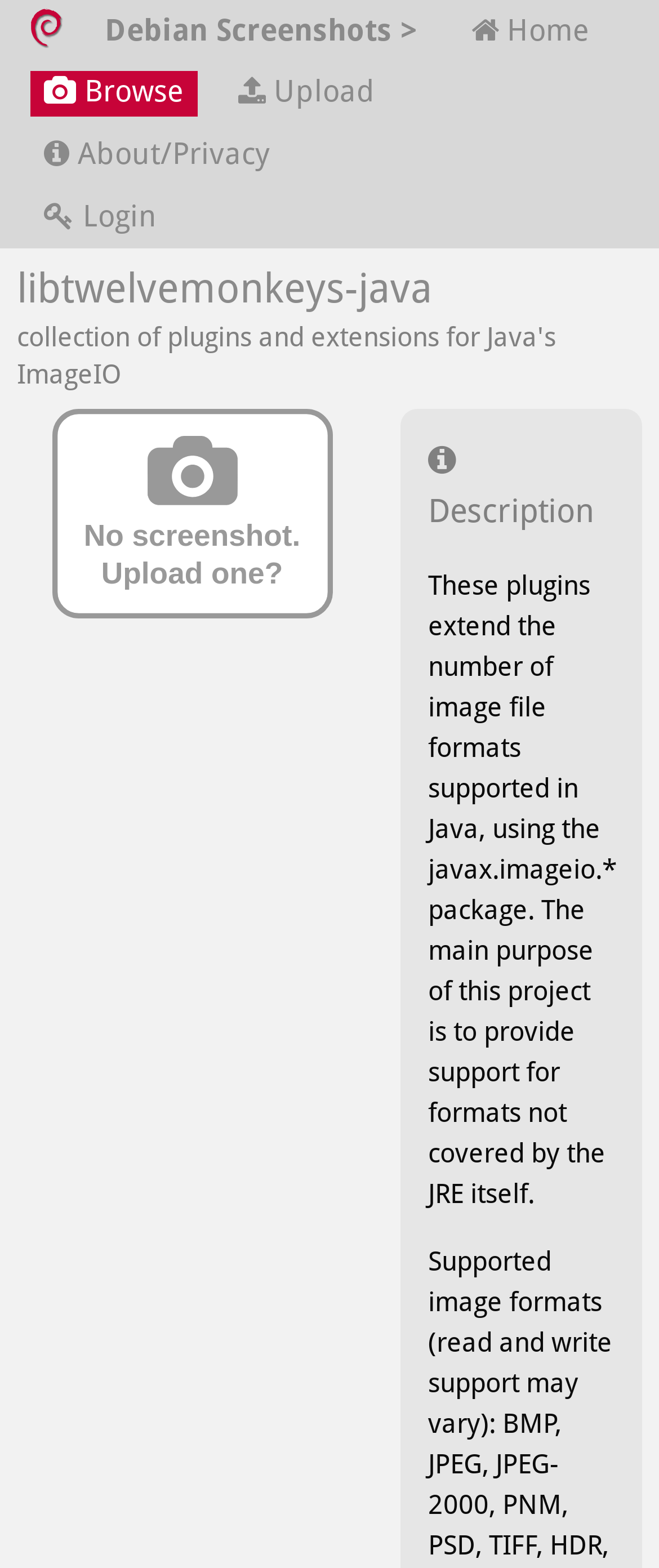Identify the bounding box for the UI element described as: "Debian Screenshots >". The coordinates should be four float numbers between 0 and 1, i.e., [left, top, right, bottom].

[0.138, 0.005, 0.654, 0.034]